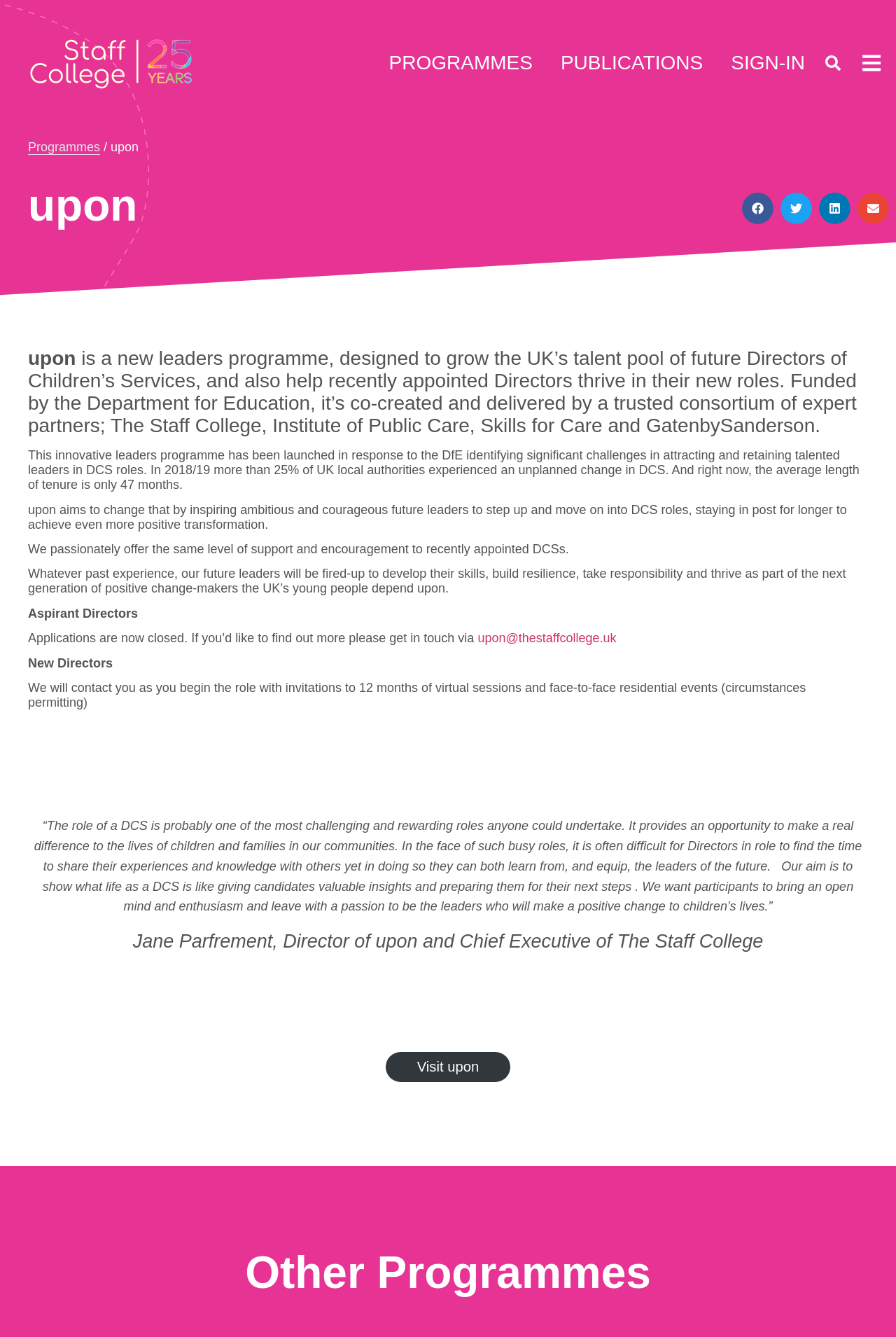What is the name of the organization that co-created and delivered the upon programme?
Please use the visual content to give a single word or phrase answer.

The Staff College